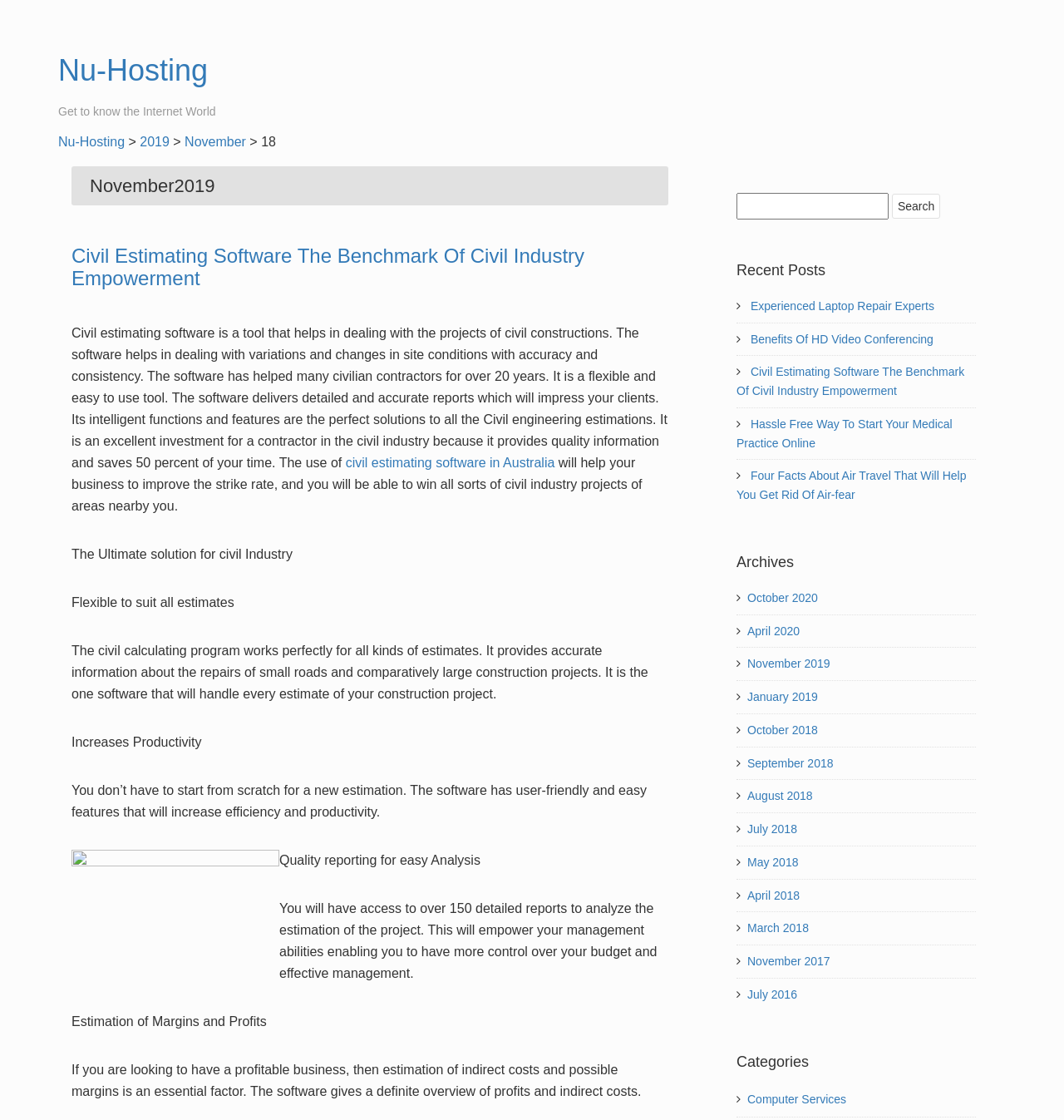Please identify the bounding box coordinates of where to click in order to follow the instruction: "Search for something".

[0.692, 0.172, 0.917, 0.196]